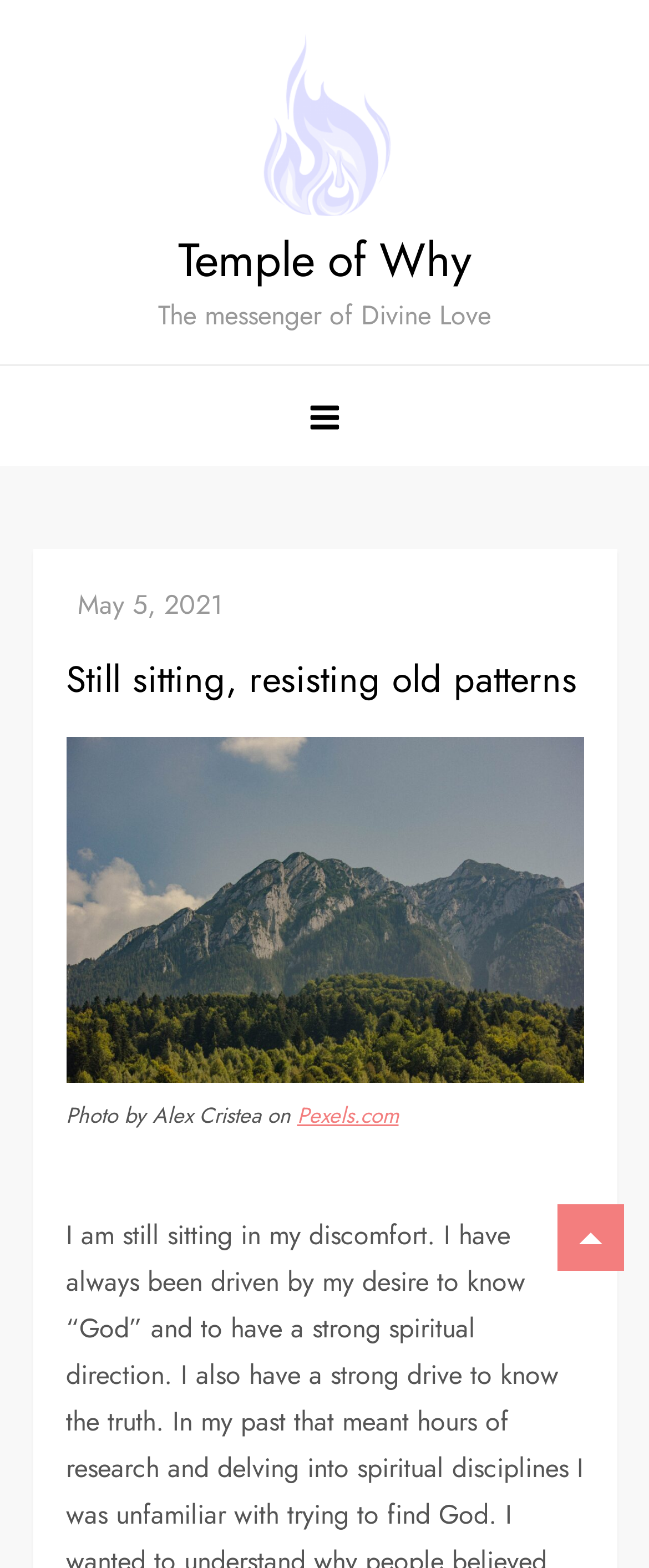Determine the bounding box of the UI element mentioned here: "alt="Temple of Why"". The coordinates must be in the format [left, top, right, bottom] with values ranging from 0 to 1.

[0.34, 0.016, 0.66, 0.149]